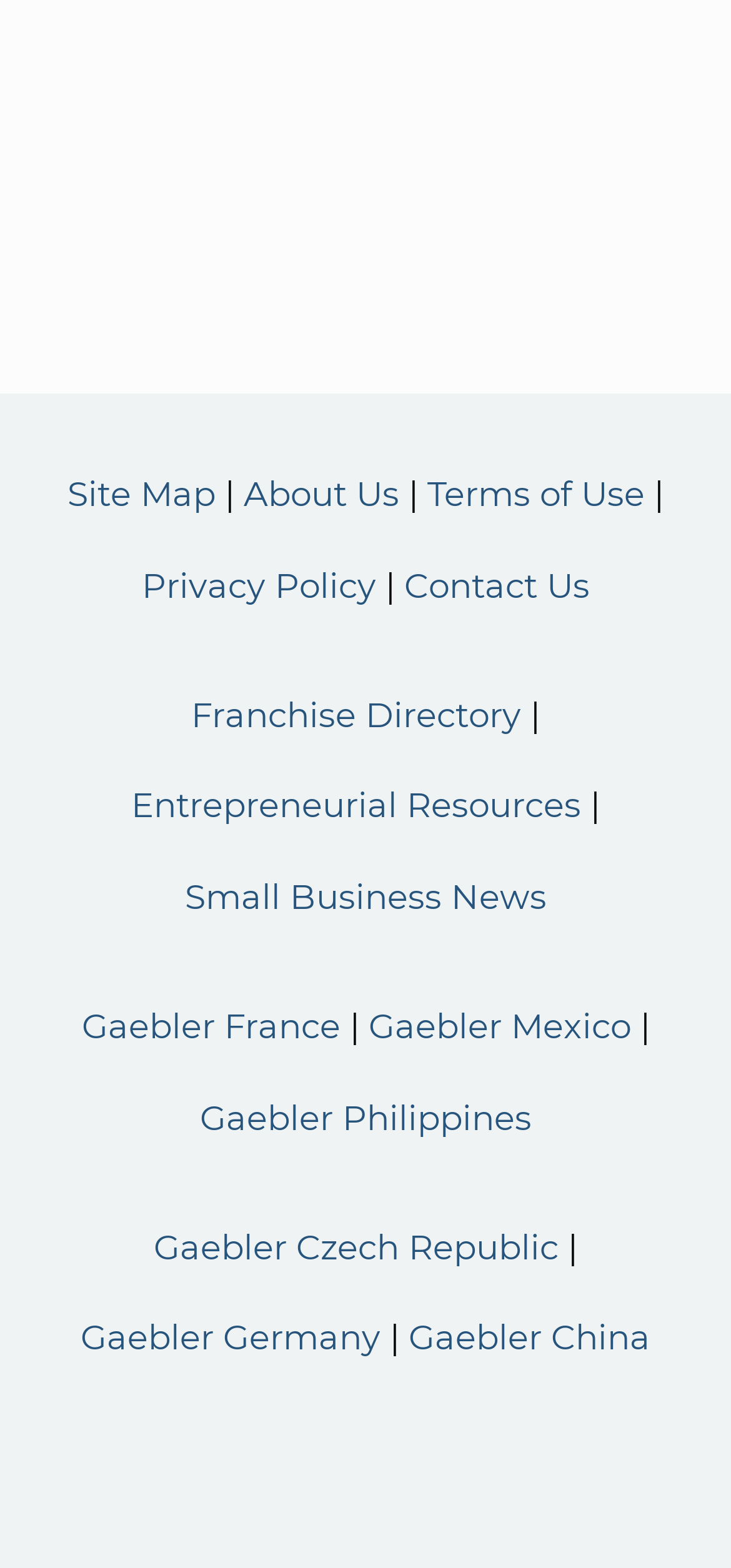Where can users find information on entrepreneurship?
From the screenshot, provide a brief answer in one word or phrase.

Entrepreneurial Resources